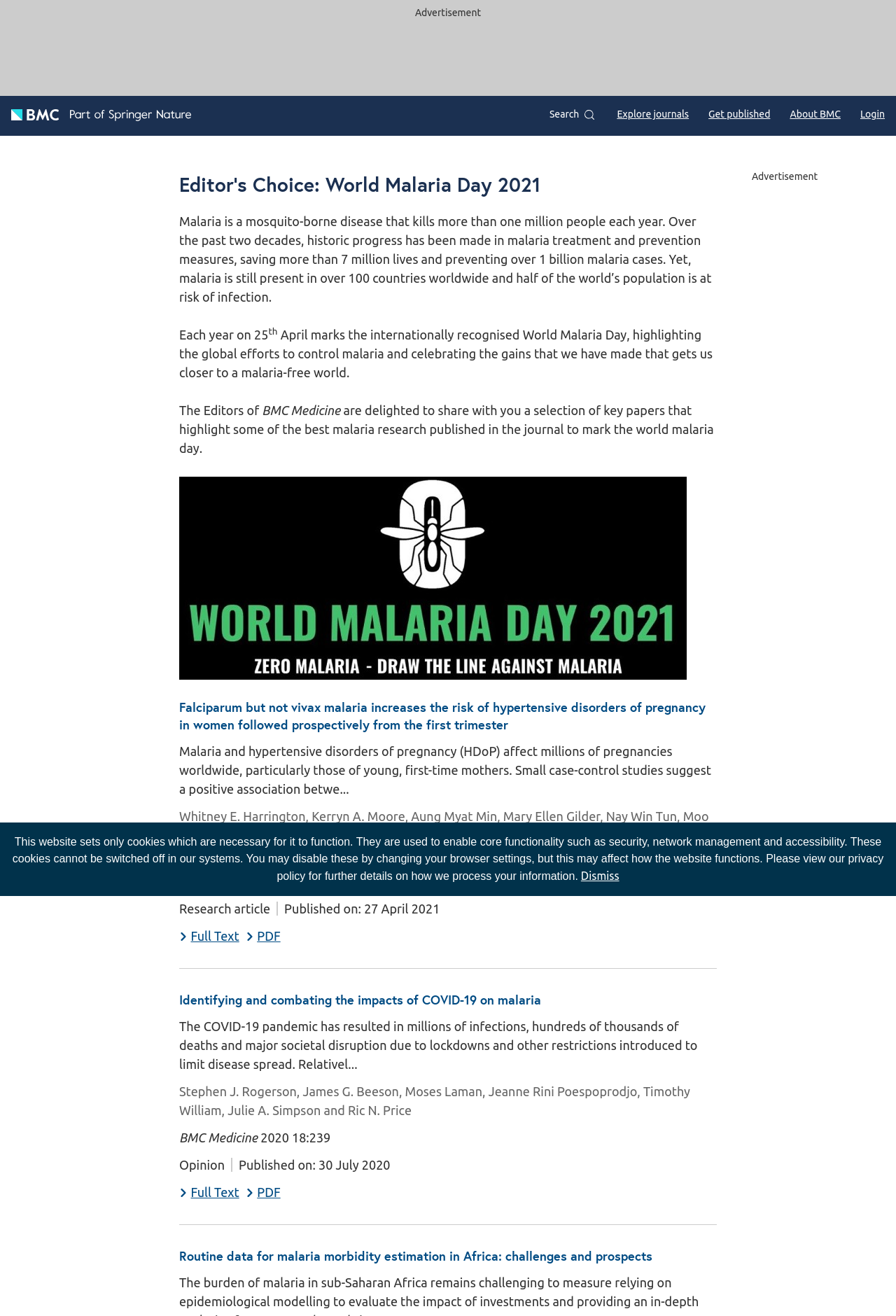How many articles are featured on this webpage?
Look at the image and provide a short answer using one word or a phrase.

3